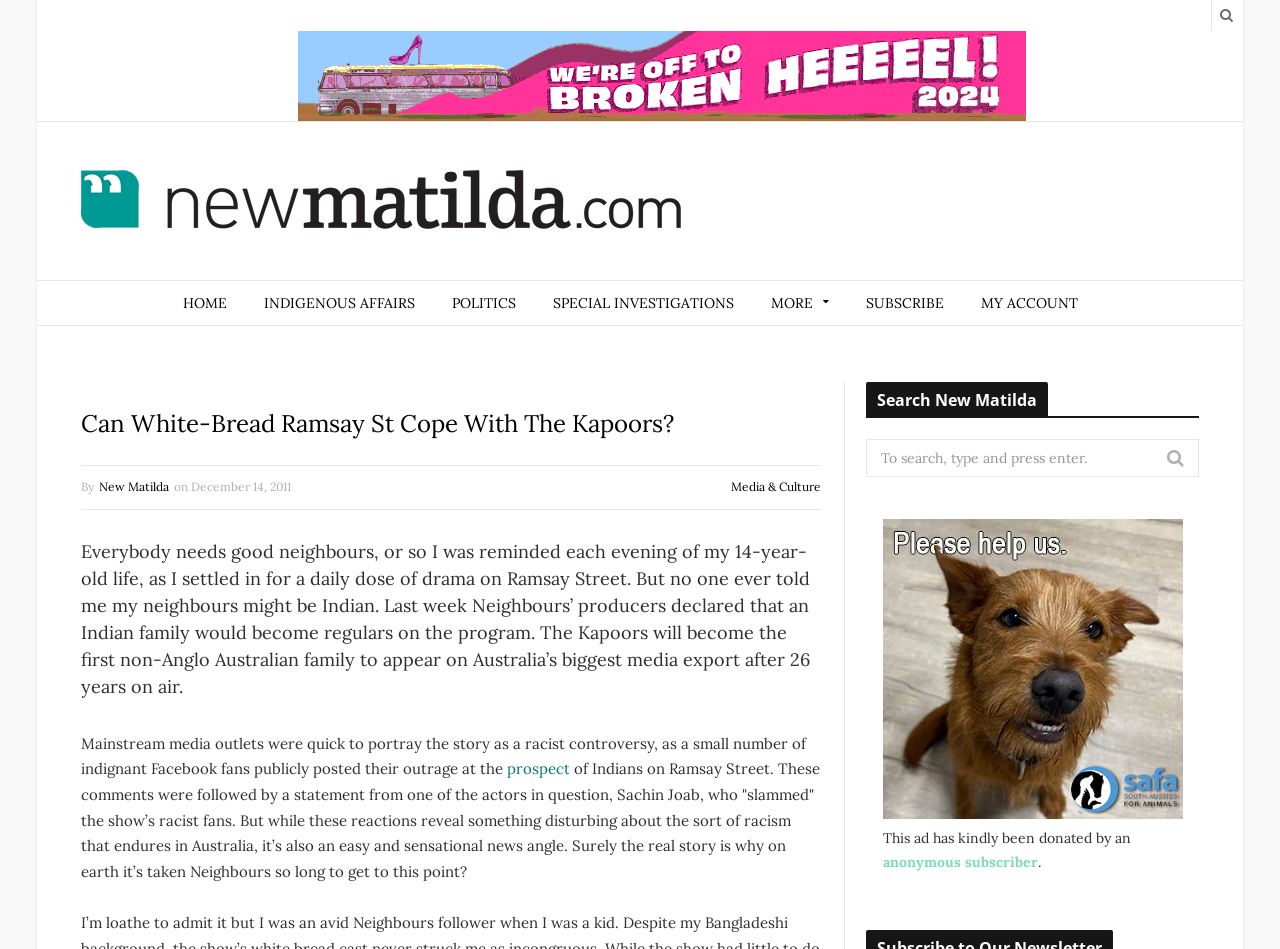Provide a thorough and detailed response to the question by examining the image: 
What is the ethnicity of the new family introduced in Neighbours?

The article states 'The Kapoors will become the first non-Anglo Australian family to appear on Australia’s biggest media export after 26 years on air', implying that the Kapoors are an Indian family.